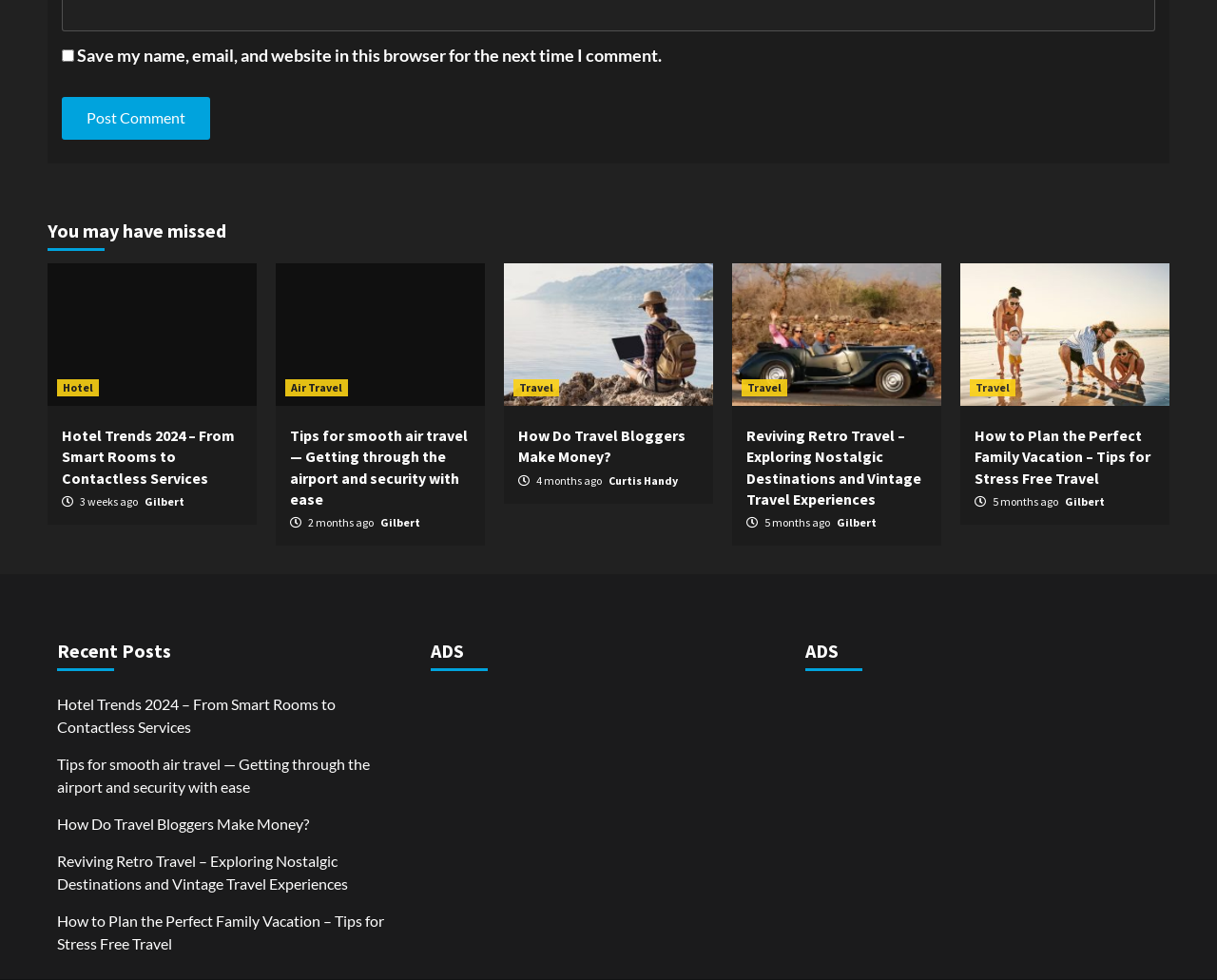Please identify the bounding box coordinates for the region that you need to click to follow this instruction: "Post a comment".

[0.051, 0.099, 0.173, 0.142]